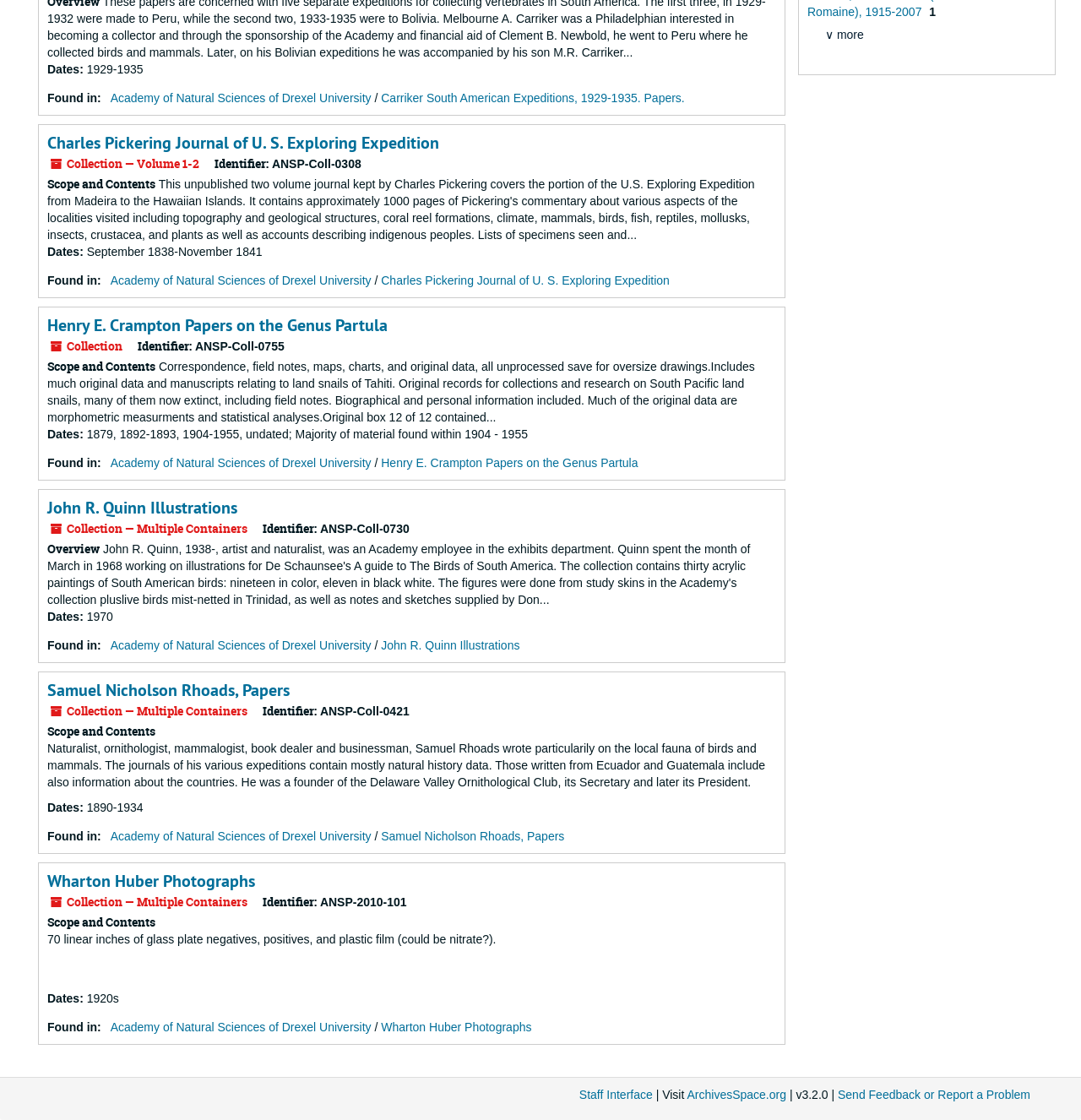Identify the bounding box for the UI element described as: "Staff Interface". Ensure the coordinates are four float numbers between 0 and 1, formatted as [left, top, right, bottom].

[0.536, 0.971, 0.604, 0.983]